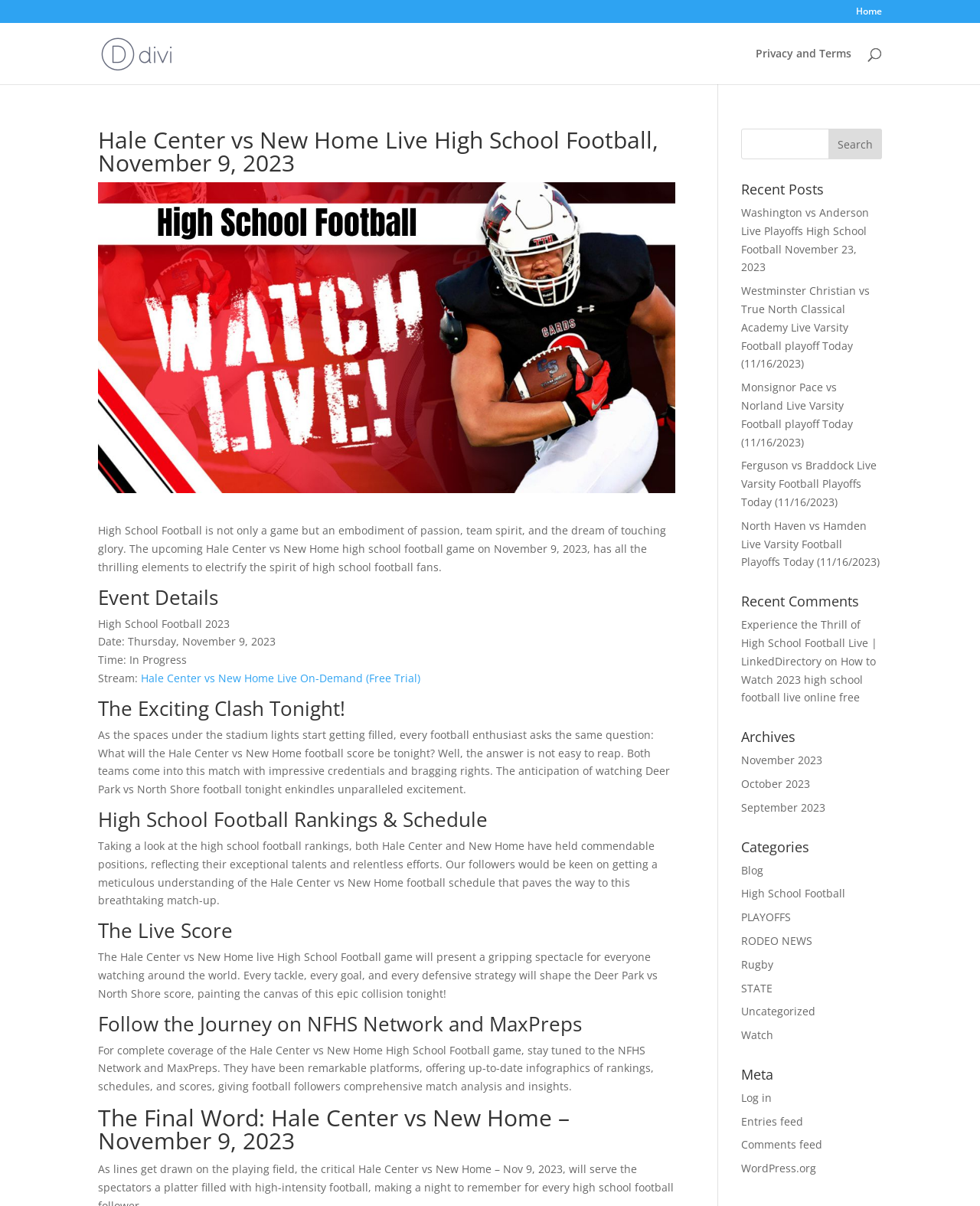Please locate the bounding box coordinates for the element that should be clicked to achieve the following instruction: "Click on the 'Greg Barkley Has Been Elected As New Chairman Of ICC' heading". Ensure the coordinates are given as four float numbers between 0 and 1, i.e., [left, top, right, bottom].

None